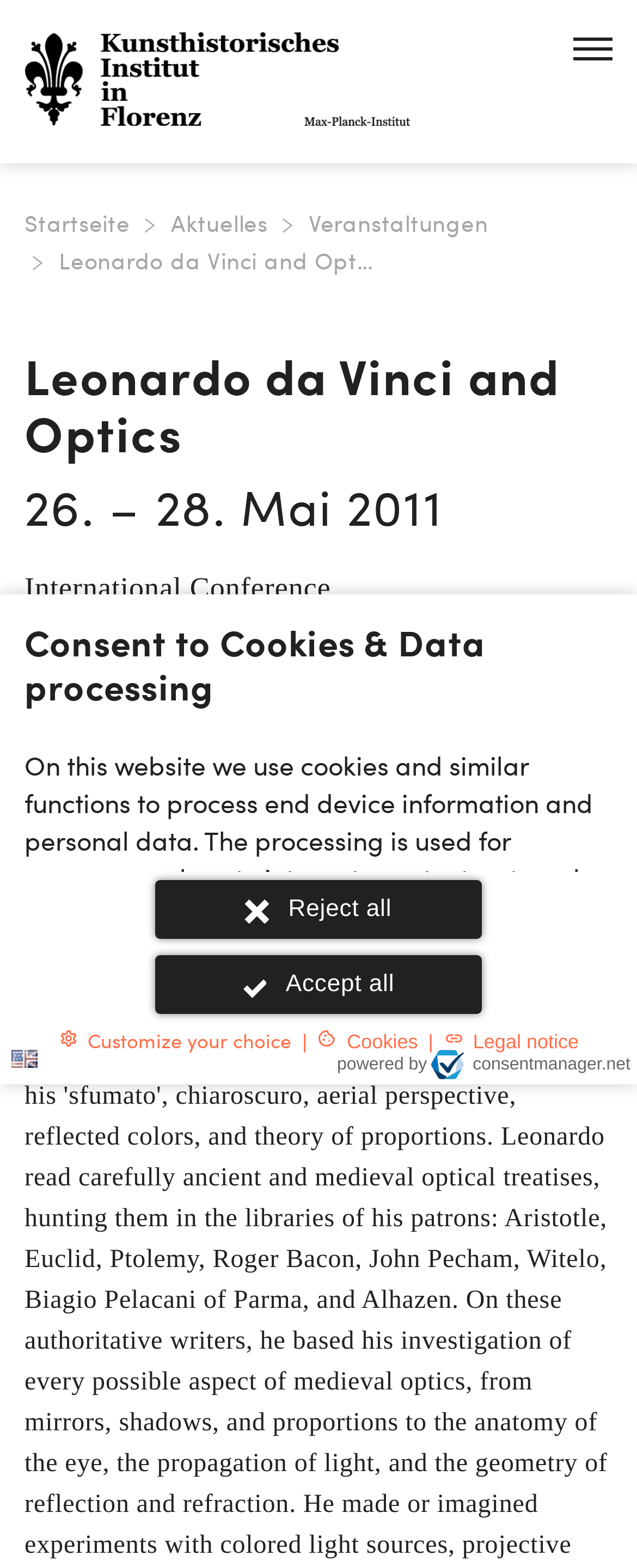Explain the webpage's layout and main content in detail.

This webpage is about Leonardo da Vinci and Optics. At the top, there is a modal dialog box for consent to cookies and data processing, which takes up most of the screen. Inside the dialog box, there is a heading, a paragraph of text explaining the use of cookies and data processing, and a link to "11 third parties". Below the text, there are several checkboxes for different purposes, including marketing, settings, measurement, and social media, each with an accompanying image. There are also two buttons, "Reject all" and "Accept all", and a link to "Customize your choice".

At the bottom of the dialog box, there are links to "Cookies" and "Legal notice", as well as a text "powered by" and a link to "consentmanager.net" with an accompanying image. 

Outside of the dialog box, there is a button to change the language to English, located at the top left corner of the screen. Below the language button, there are three links with accompanying images, and a link to "Startseite" (home page), "Aktuelles" (news), and "Veranstaltungen" (events).

The main content of the webpage starts below these links, with a heading "Leonardo da Vinci and Optics" and a subheading "International Conference". There is a text "26. – 28. Mai 2011" and another text "organized by Francesca Fiorani and Alessandro Nova". 

At the bottom of the screen, there is a button "Privacy settings" with an accompanying image, and a text explaining the use of cookies, with a link to "Weitere Informationen" (more information). Finally, there is a button "OK" at the bottom left corner of the screen.